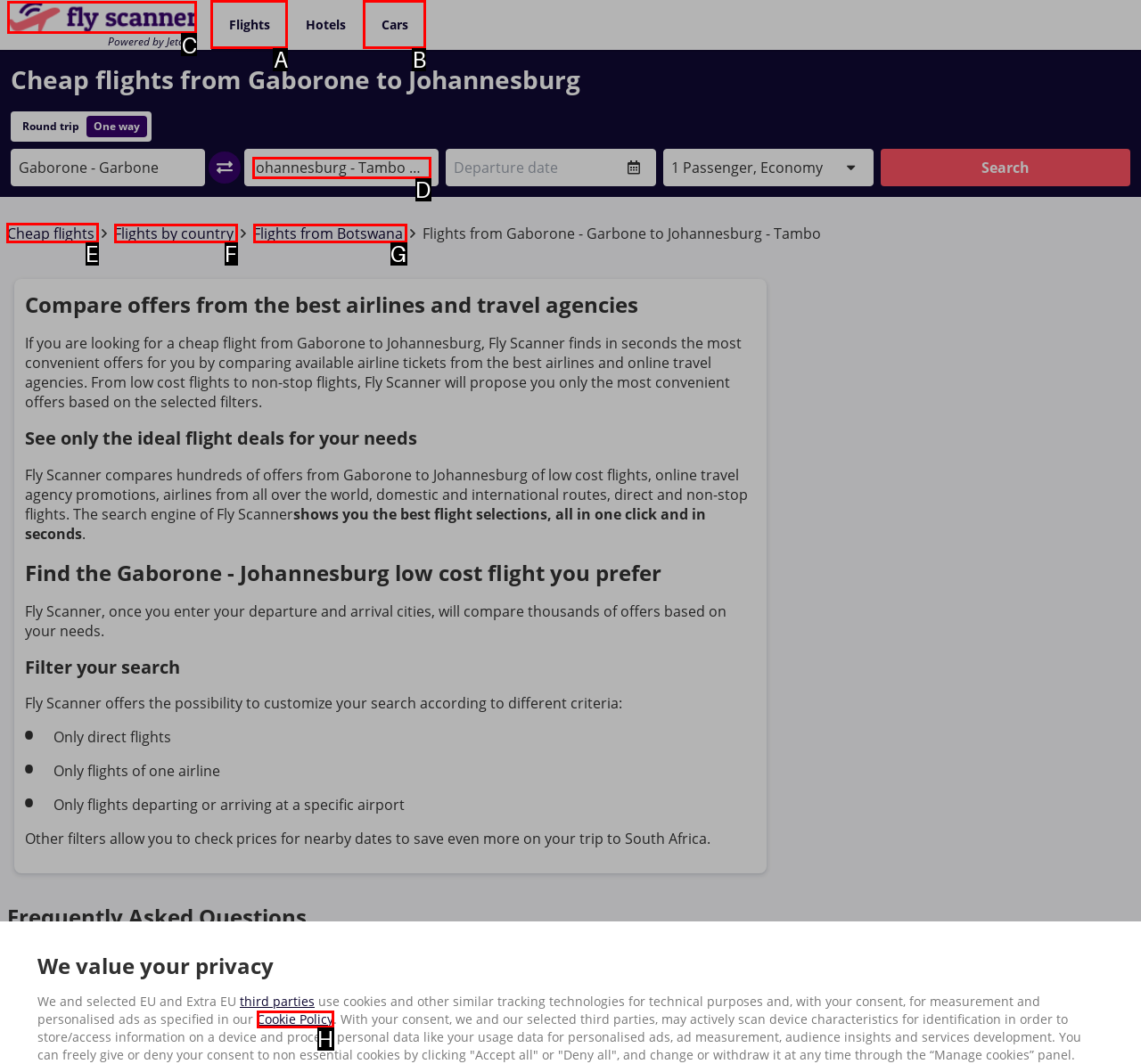Choose the HTML element that needs to be clicked for the given task: Go to cheap flights Respond by giving the letter of the chosen option.

E